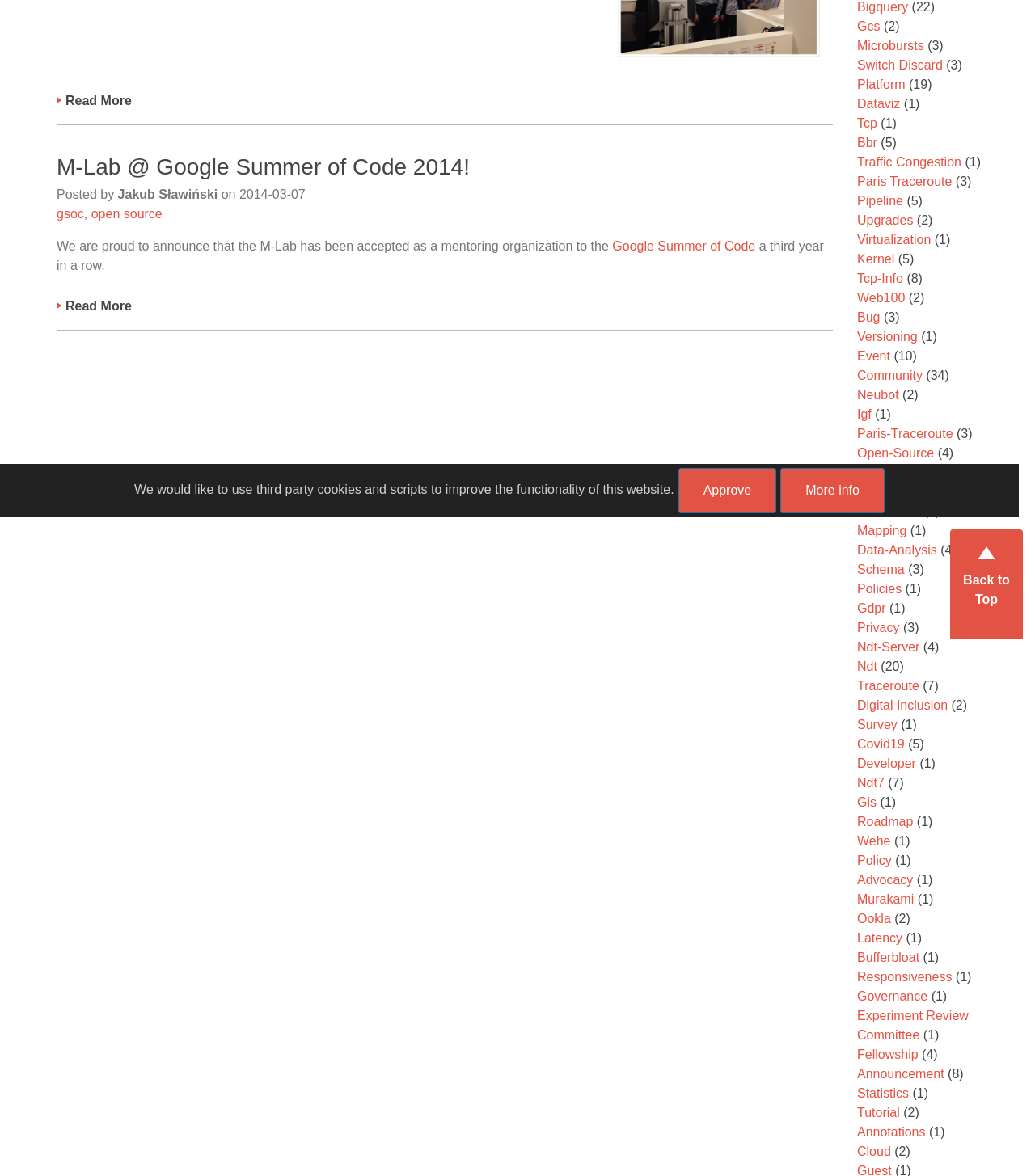Determine the bounding box coordinates of the UI element described below. Use the format (top-left x, top-left y, bottom-right x, bottom-right y) with floating point numbers between 0 and 1: Google Summer of Code

[0.592, 0.203, 0.73, 0.215]